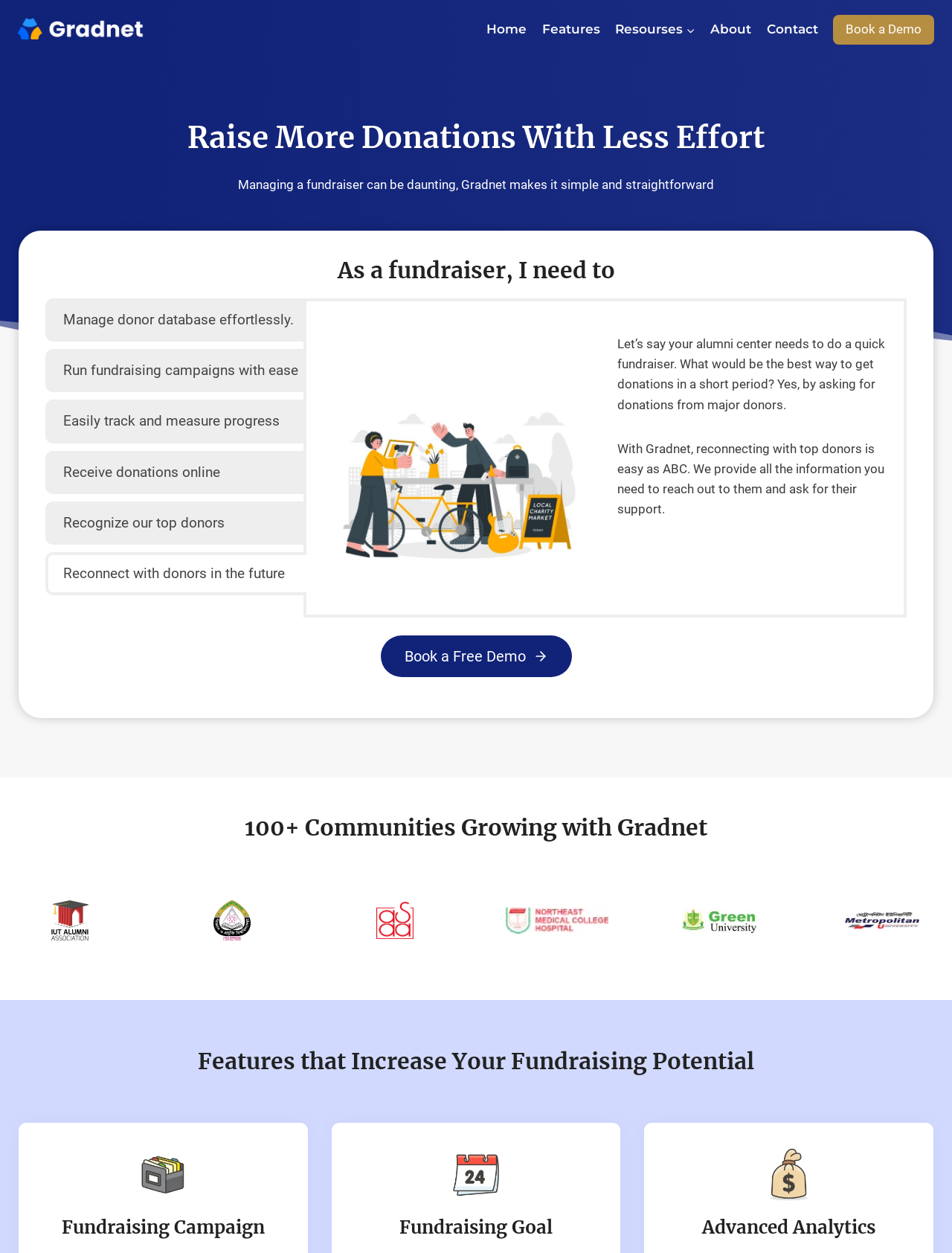Elaborate on the information and visuals displayed on the webpage.

The webpage is an alumni fundraising solution platform called Gradnet. At the top left corner, there is a Gradnet logo, and next to it, a primary navigation menu with links to "Home", "Features", "Resources", "About", and "Contact". On the top right corner, there is a "Book a Demo" button.

Below the navigation menu, there is a heading that reads "Raise More Donations With Less Effort". Underneath, there is a brief description of Gradnet, stating that it makes fundraising simple and straightforward. 

Further down, there is a section with a heading "As a fundraiser, I need to" followed by a horizontal tab list with six tabs, each describing a feature of Gradnet, such as managing donor databases, running fundraising campaigns, and tracking progress. The sixth tab, "Reconnect with donors in the future", is currently selected and displays a tab panel with a figure and two paragraphs of text describing how Gradnet can help reconnect with top donors.

Below the tab list, there is a "Book a Free Demo" link. 

The webpage also features a section showcasing the success of Gradnet, with a heading "100+ Communities Growing with Gradnet" and a series of six figures, each displaying a logo of a university or institution that uses Gradnet.

Finally, at the bottom of the page, there are three sections, each with a heading and an image, describing different features of Gradnet, including "Features that Increase Your Fundraising Potential", "Fundraising Campaign", and "Fundraising Goal" and "Advanced Analytics".